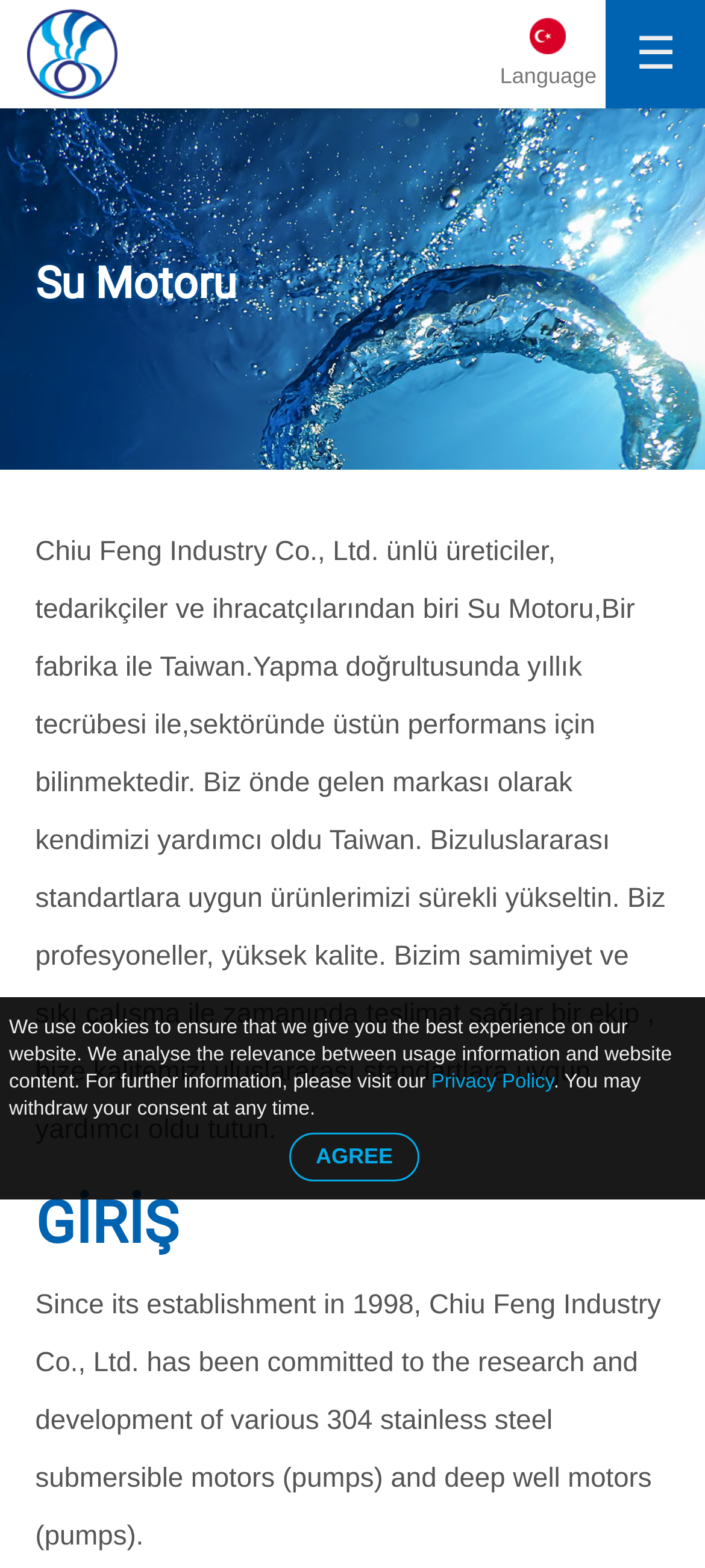How many years of experience does the company have?
Use the information from the image to give a detailed answer to the question.

I found the year of establishment by looking at the StaticText element with the text 'Since its establishment in 1998...' which is located in the middle of the webpage.